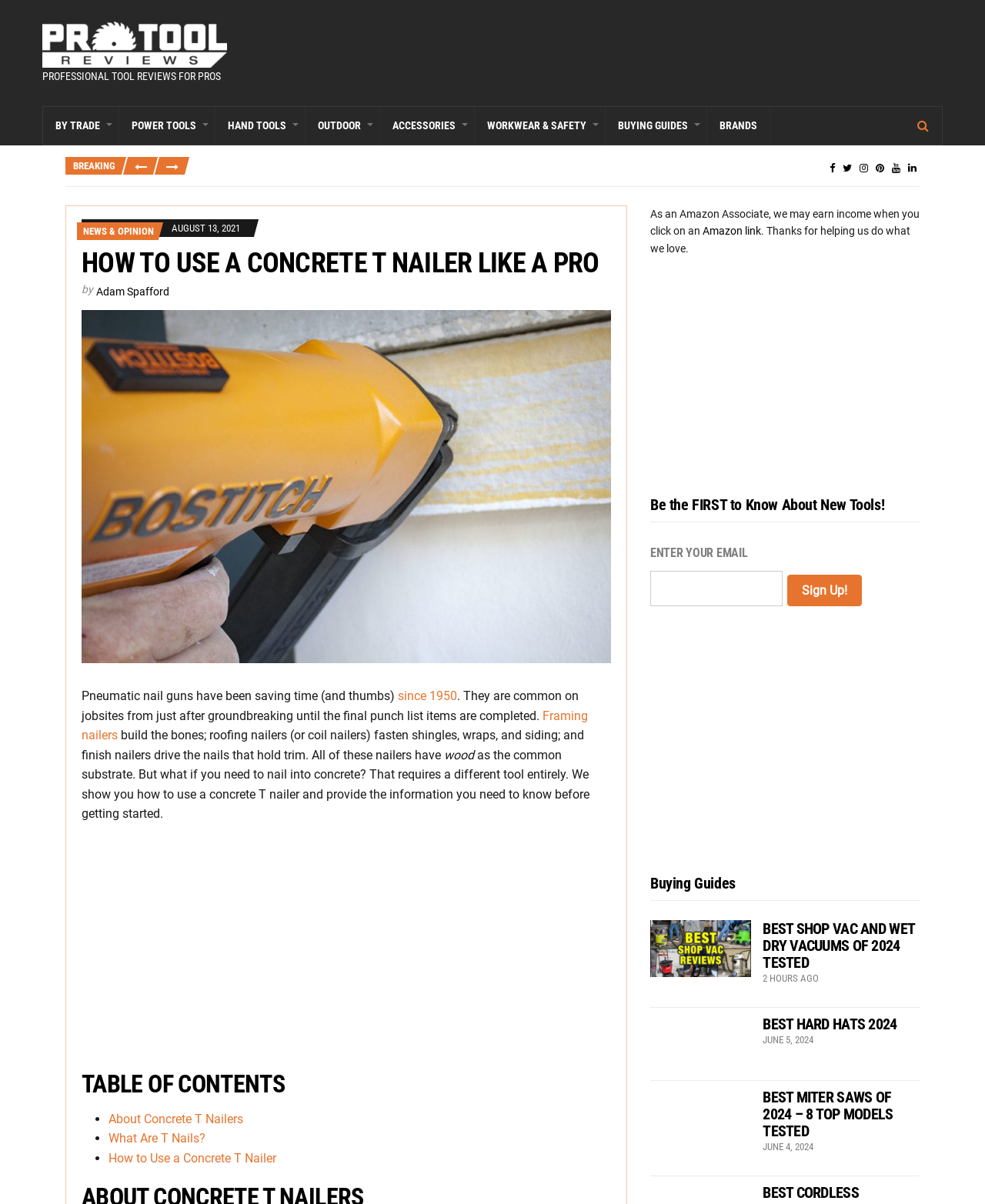Generate the text content of the main heading of the webpage.

HOW TO USE A CONCRETE T NAILER LIKE A PRO